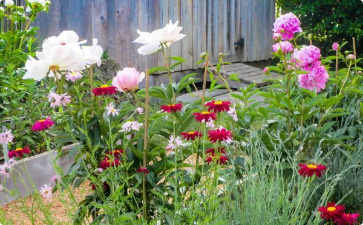What is the architectural structure in the background?
Please answer using one word or phrase, based on the screenshot.

Wooden shed or similar structure